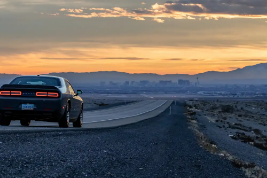Provide a brief response to the question below using a single word or phrase: 
What is visible in the background?

city skyline and mountains